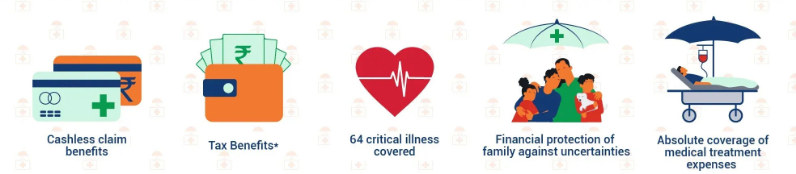What is illustrated by a family under an umbrella?
Can you give a detailed and elaborate answer to the question?

The question asks for what is illustrated by a family under an umbrella in the image. According to the caption, the family under an umbrella represents the benefit of 'Financial Protection Against Uncertainties', which underscores how insurance can safeguard loved ones from unforeseen events, providing peace of mind. Therefore, the answer is 'Financial Protection'.